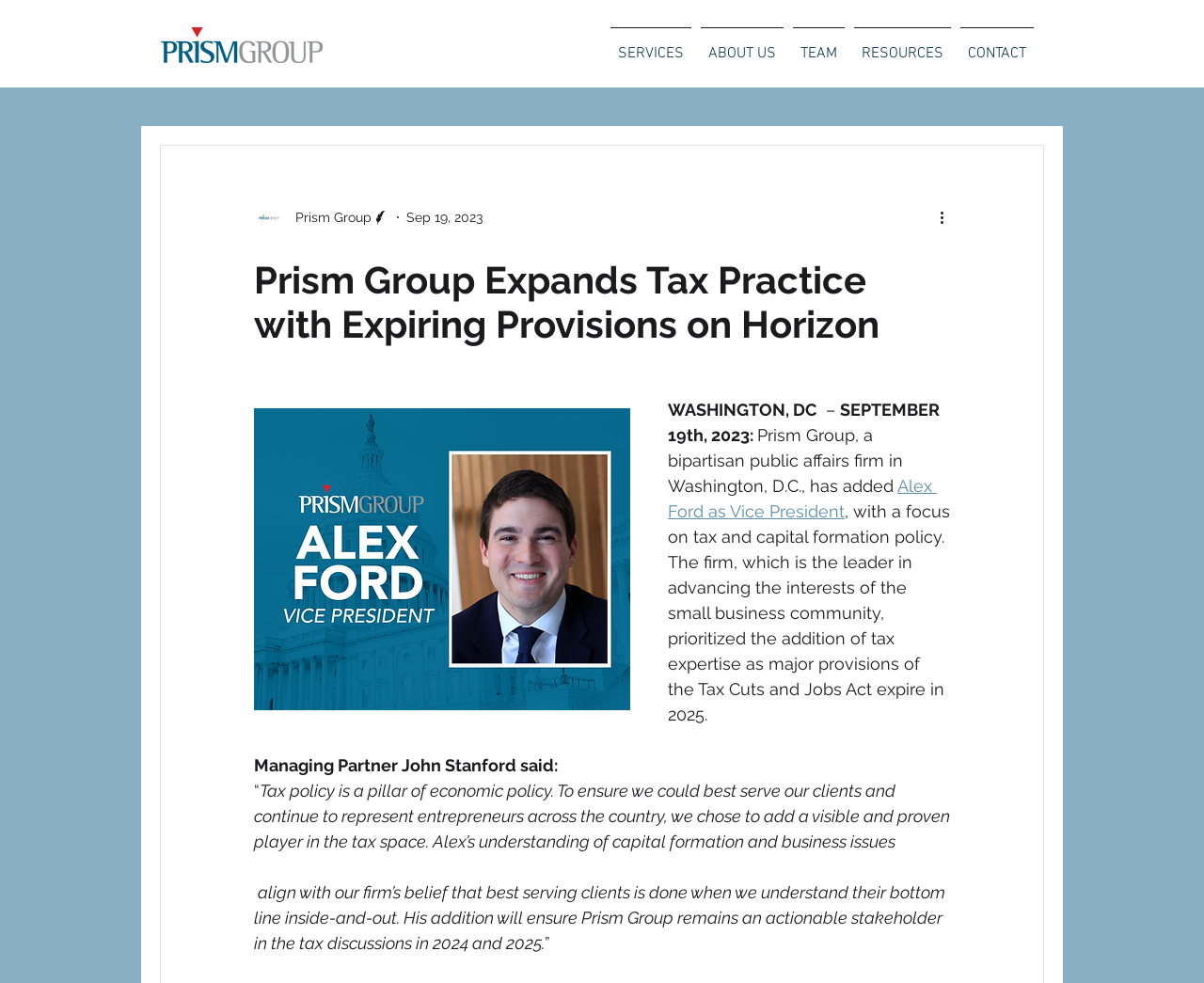Please provide the bounding box coordinate of the region that matches the element description: aria-label="More actions". Coordinates should be in the format (top-left x, top-left y, bottom-right x, bottom-right y) and all values should be between 0 and 1.

[0.778, 0.21, 0.797, 0.233]